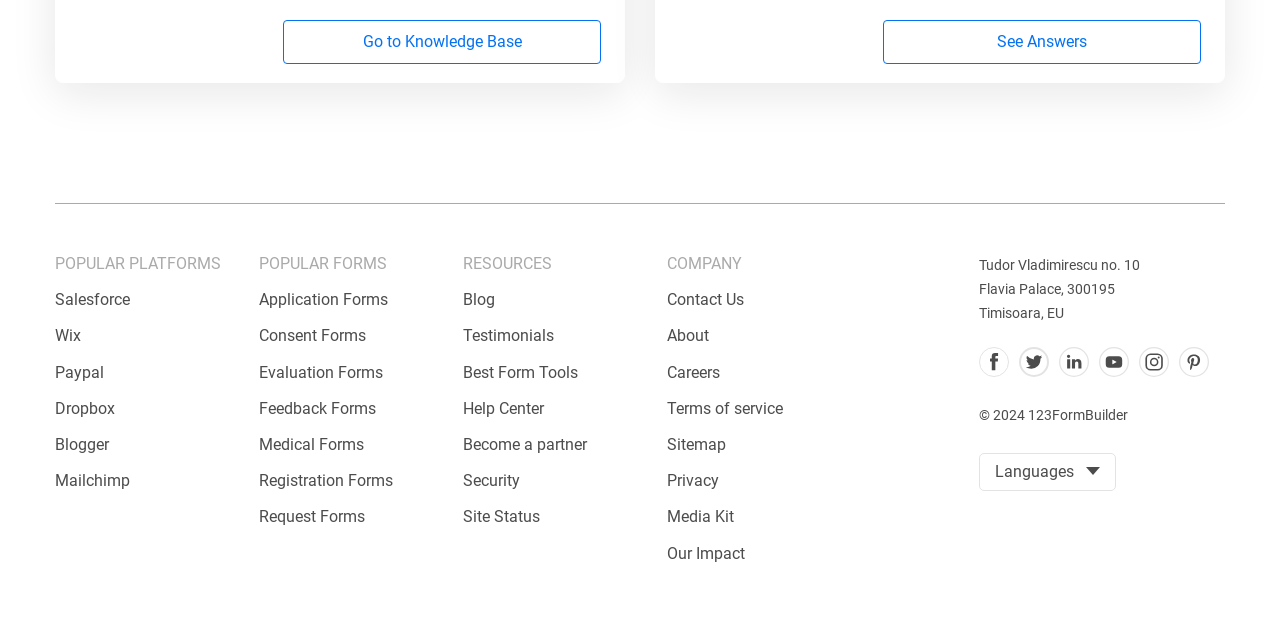Provide the bounding box coordinates for the area that should be clicked to complete the instruction: "Click the 'Kontakt/English 3' link".

None